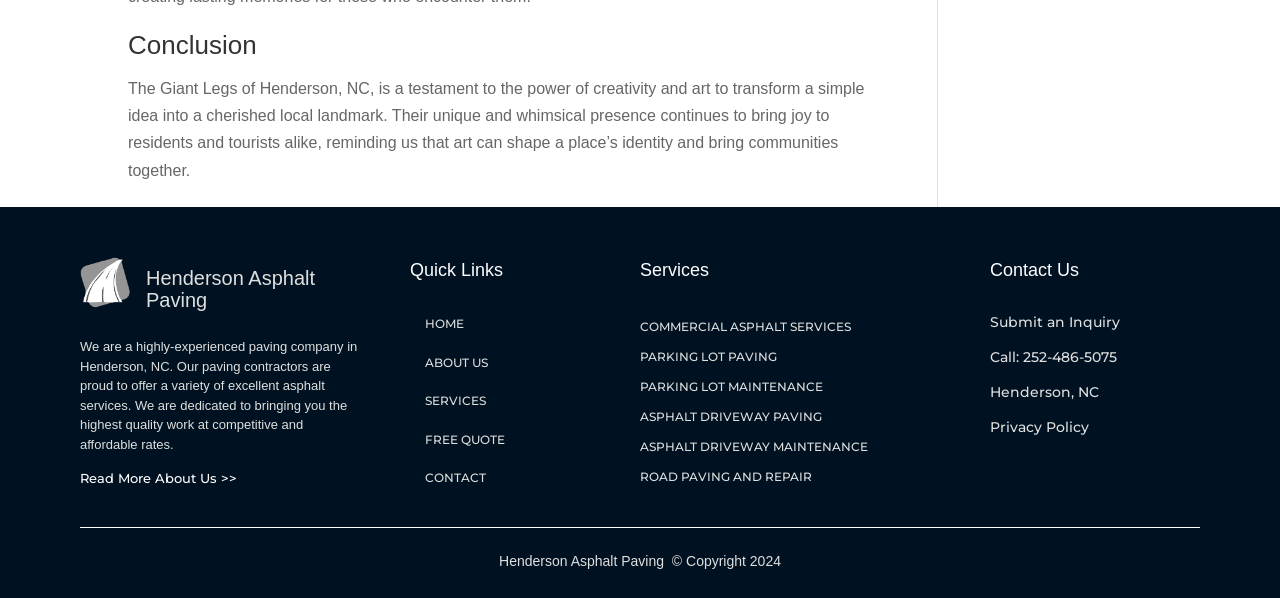Please examine the image and provide a detailed answer to the question: How can I contact the company?

The company provides a 'Submit an Inquiry' link and a phone number '252-486-5075' to contact them, as mentioned under the 'Contact Us' heading.